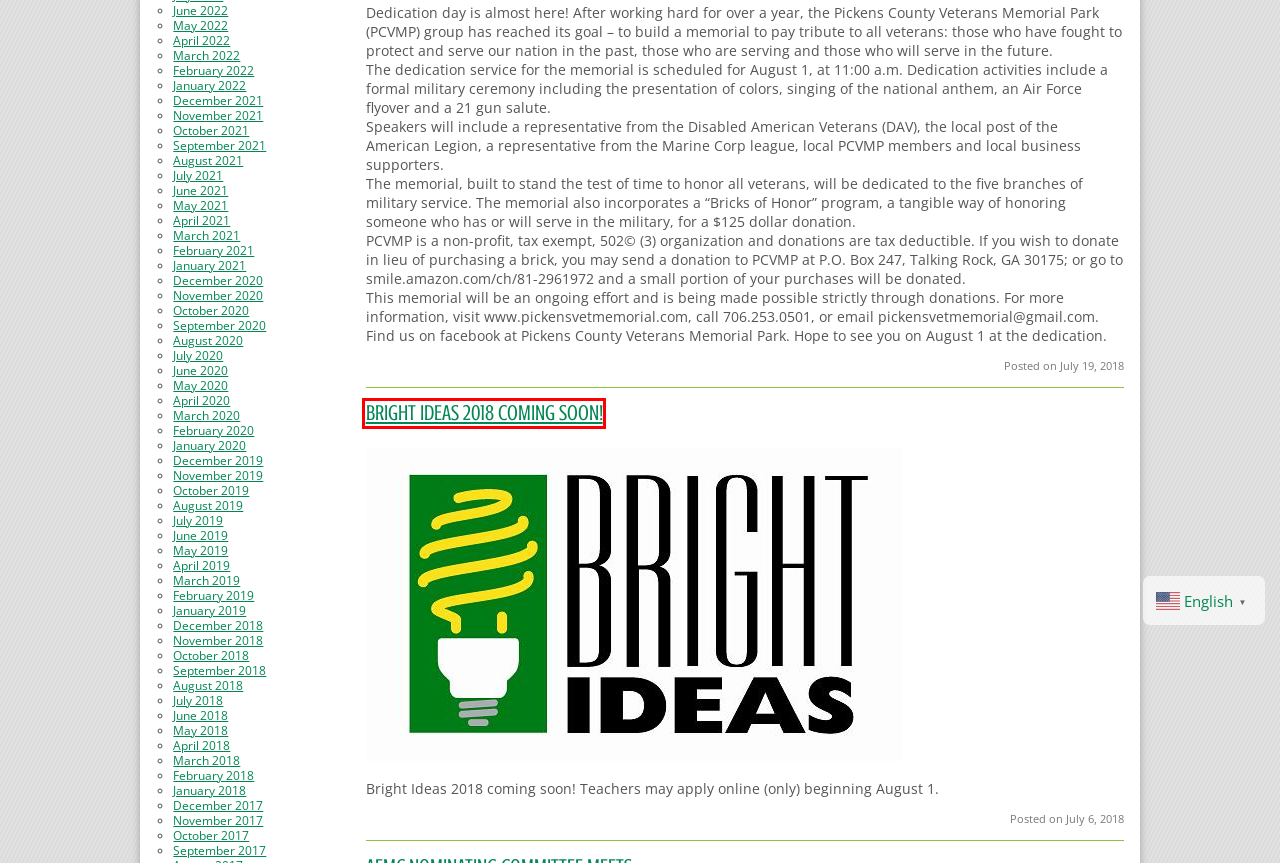Consider the screenshot of a webpage with a red bounding box around an element. Select the webpage description that best corresponds to the new page after clicking the element inside the red bounding box. Here are the candidates:
A. Bright Ideas 2018 coming soon! - Amicalola Electric Membership Corporation
B. Posts dated   2020  July - Amicalola Electric Membership Corporation
C. Posts dated   2017  December - Amicalola Electric Membership Corporation
D. Posts dated   2021  March - Amicalola Electric Membership Corporation
E. Posts dated   2017  September - Amicalola Electric Membership Corporation
F. Posts dated   2020  December - Amicalola Electric Membership Corporation
G. Posts dated   2020  January - Amicalola Electric Membership Corporation
H. Posts dated   2020  June - Amicalola Electric Membership Corporation

A